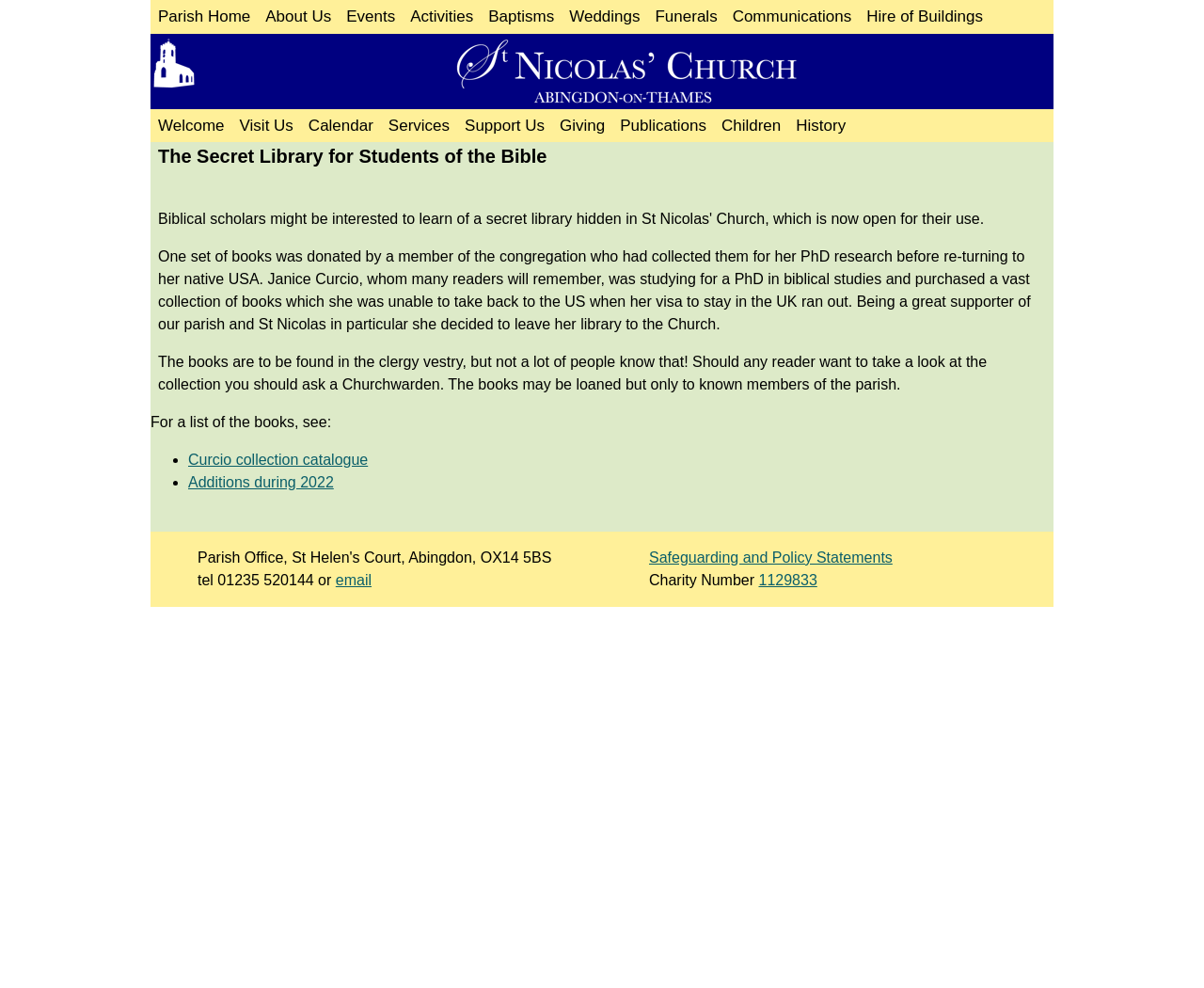Determine the bounding box coordinates for the area that needs to be clicked to fulfill this task: "Click on Parish Home". The coordinates must be given as four float numbers between 0 and 1, i.e., [left, top, right, bottom].

[0.125, 0.0, 0.214, 0.034]